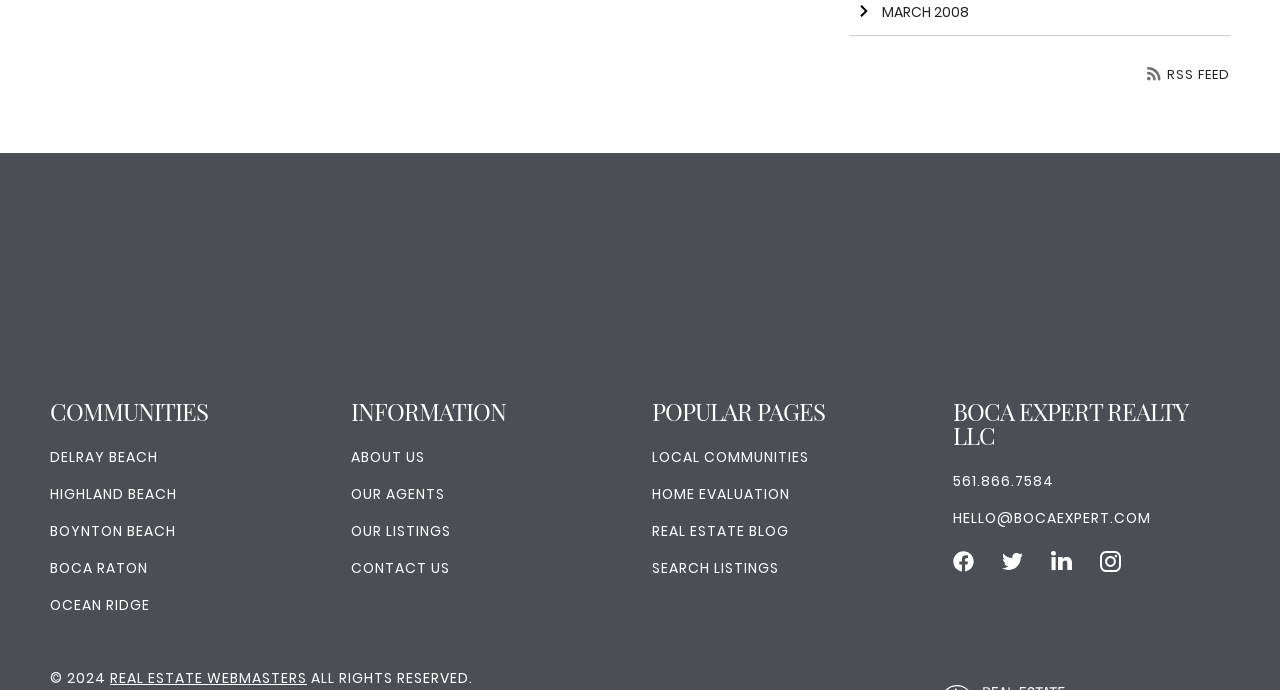Kindly provide the bounding box coordinates of the section you need to click on to fulfill the given instruction: "Contact us".

[0.274, 0.809, 0.352, 0.839]